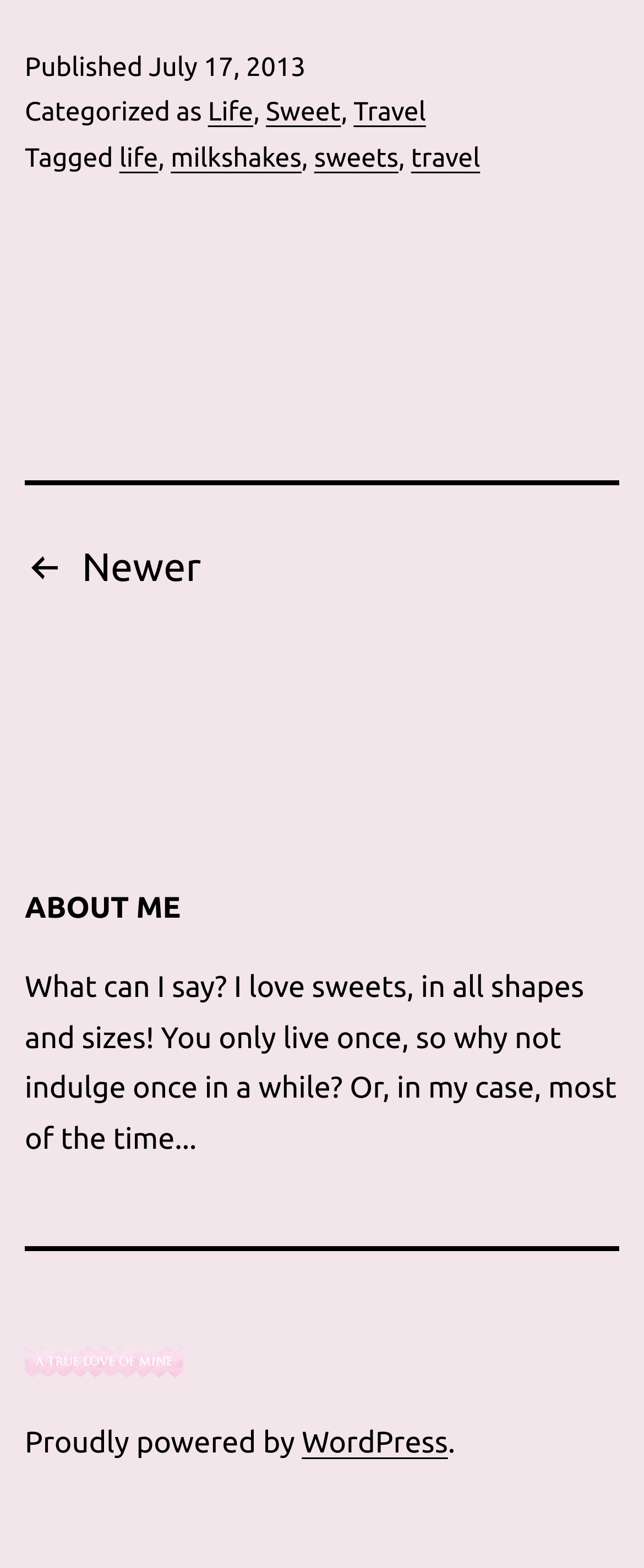What are the categories of the post?
Could you please answer the question thoroughly and with as much detail as possible?

I found the categories by looking at the footer section of the webpage, where it says 'Categorized as' followed by the links 'Life', 'Sweet', and 'Travel'.